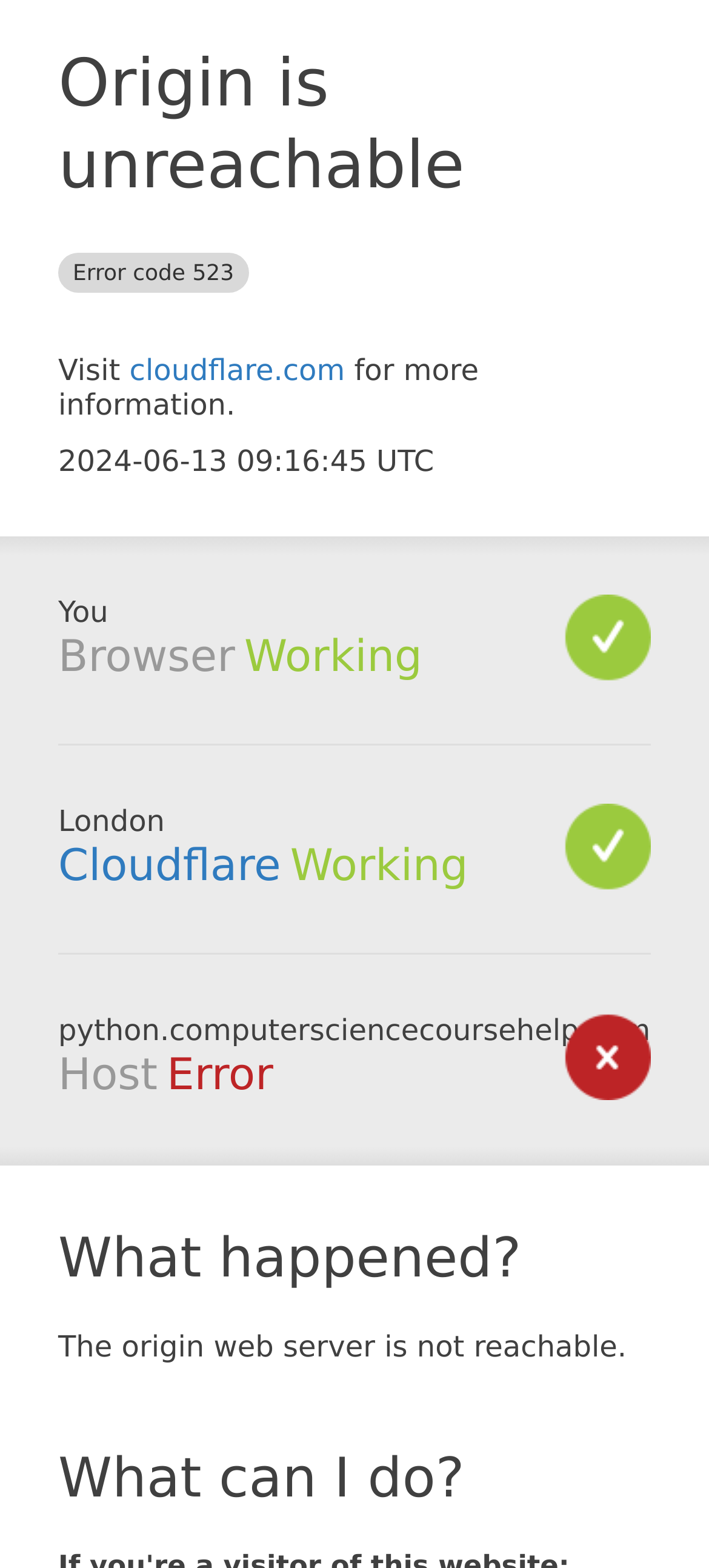Provide a brief response in the form of a single word or phrase:
What is the error code?

523